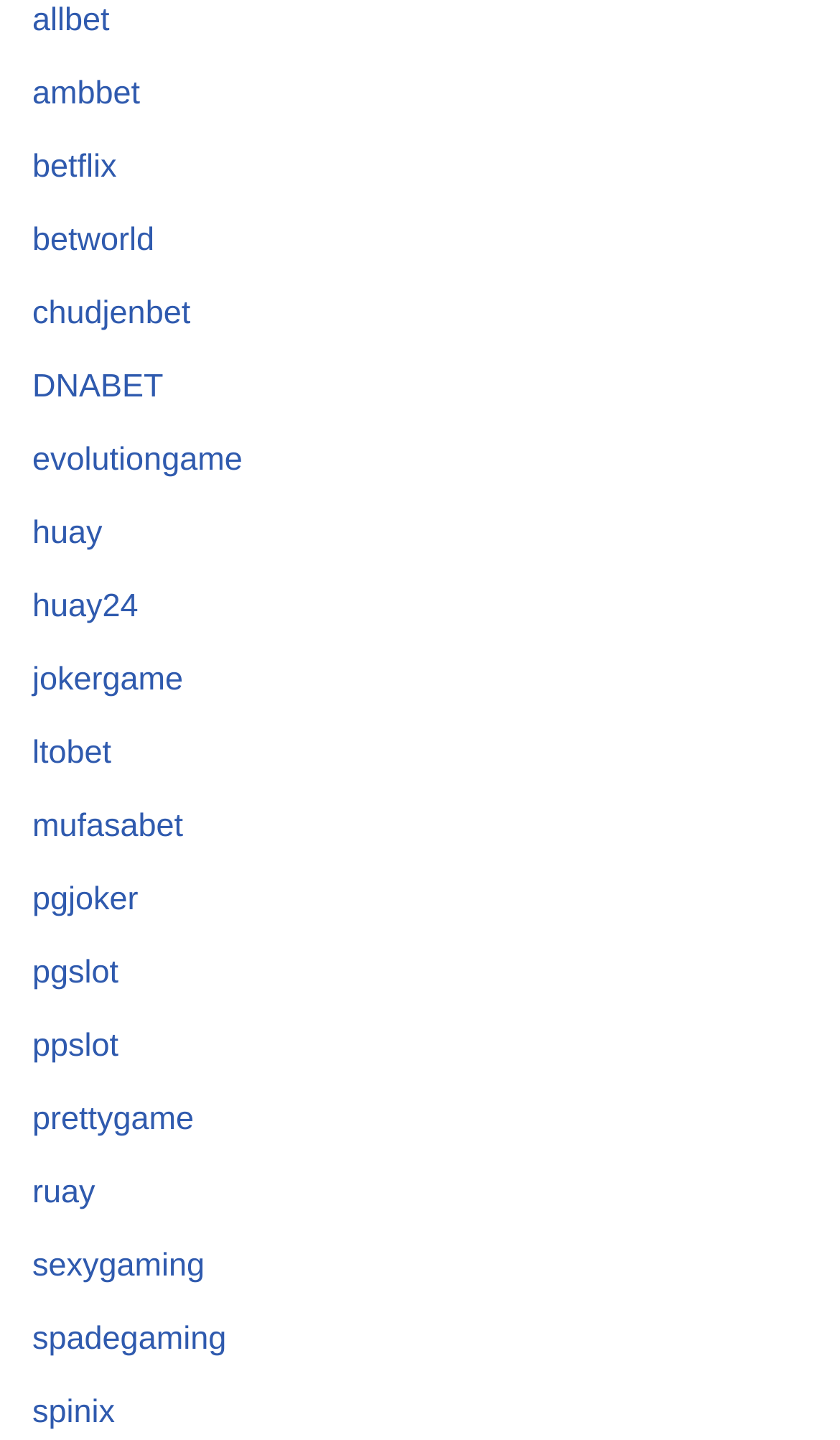Answer the question briefly using a single word or phrase: 
How many links are on the webpage?

20